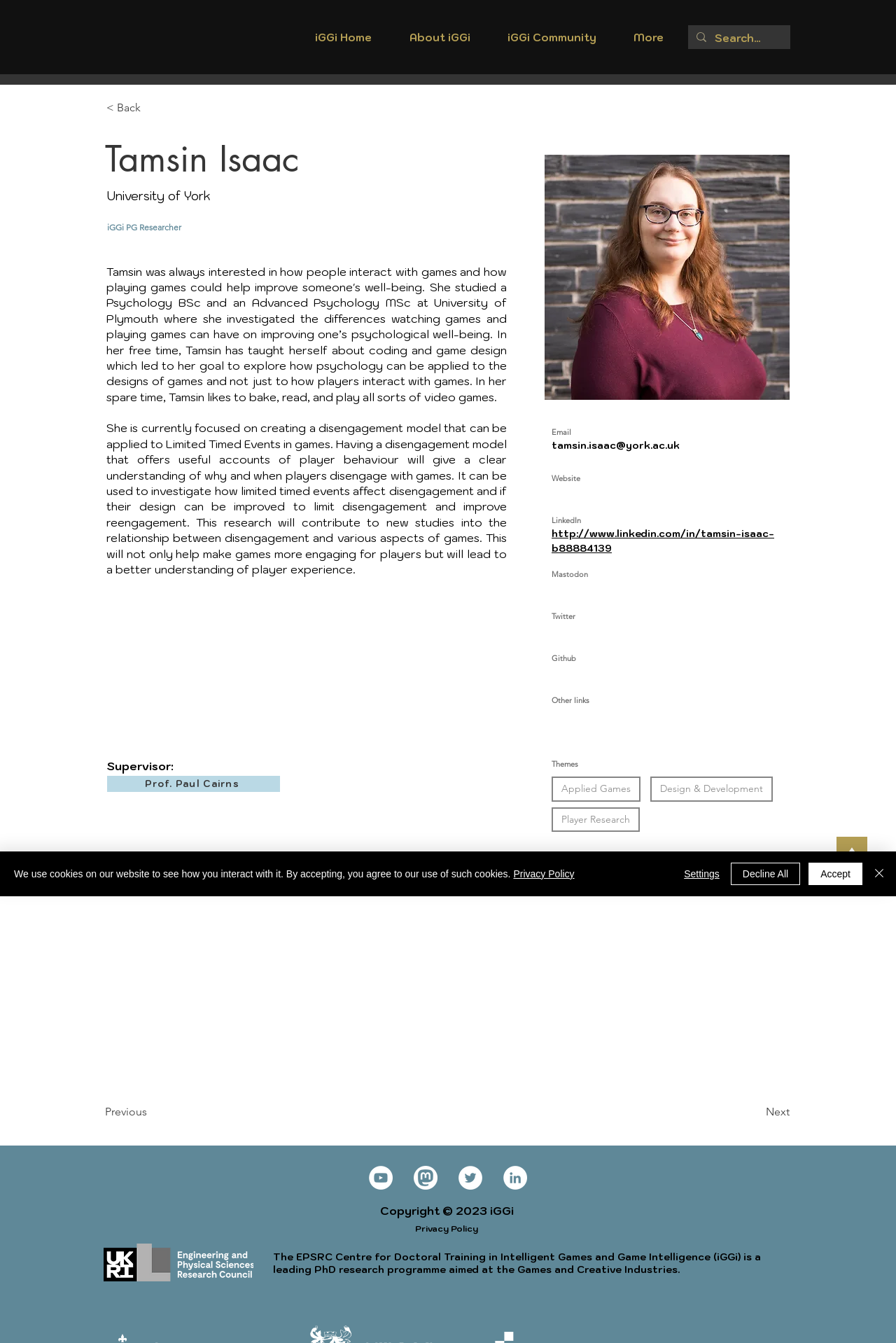Select the bounding box coordinates of the element I need to click to carry out the following instruction: "view Tamsin Isaac's LinkedIn profile".

[0.616, 0.393, 0.864, 0.413]